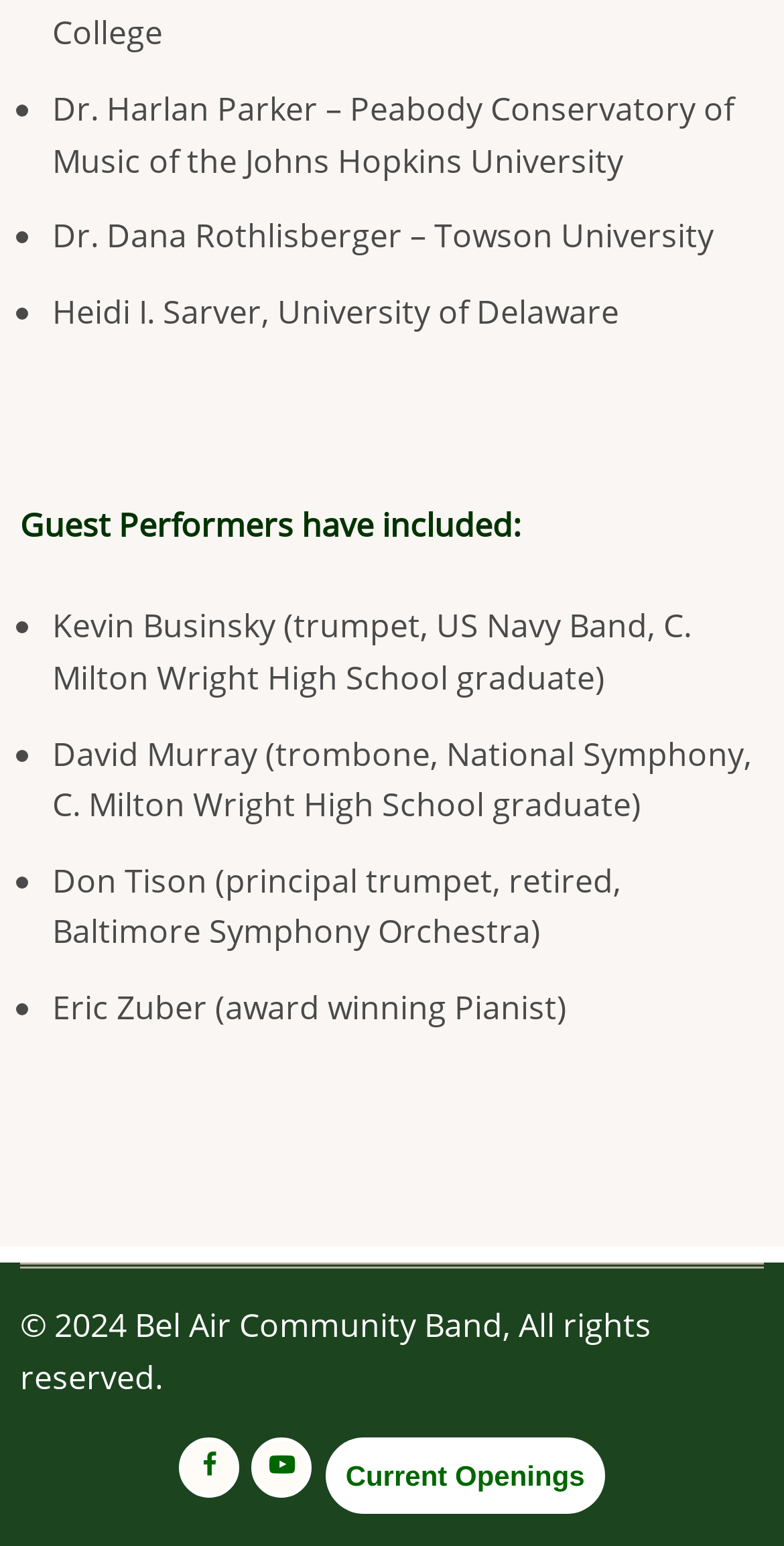Please provide a brief answer to the question using only one word or phrase: 
What is the copyright year mentioned at the bottom of the page?

2024